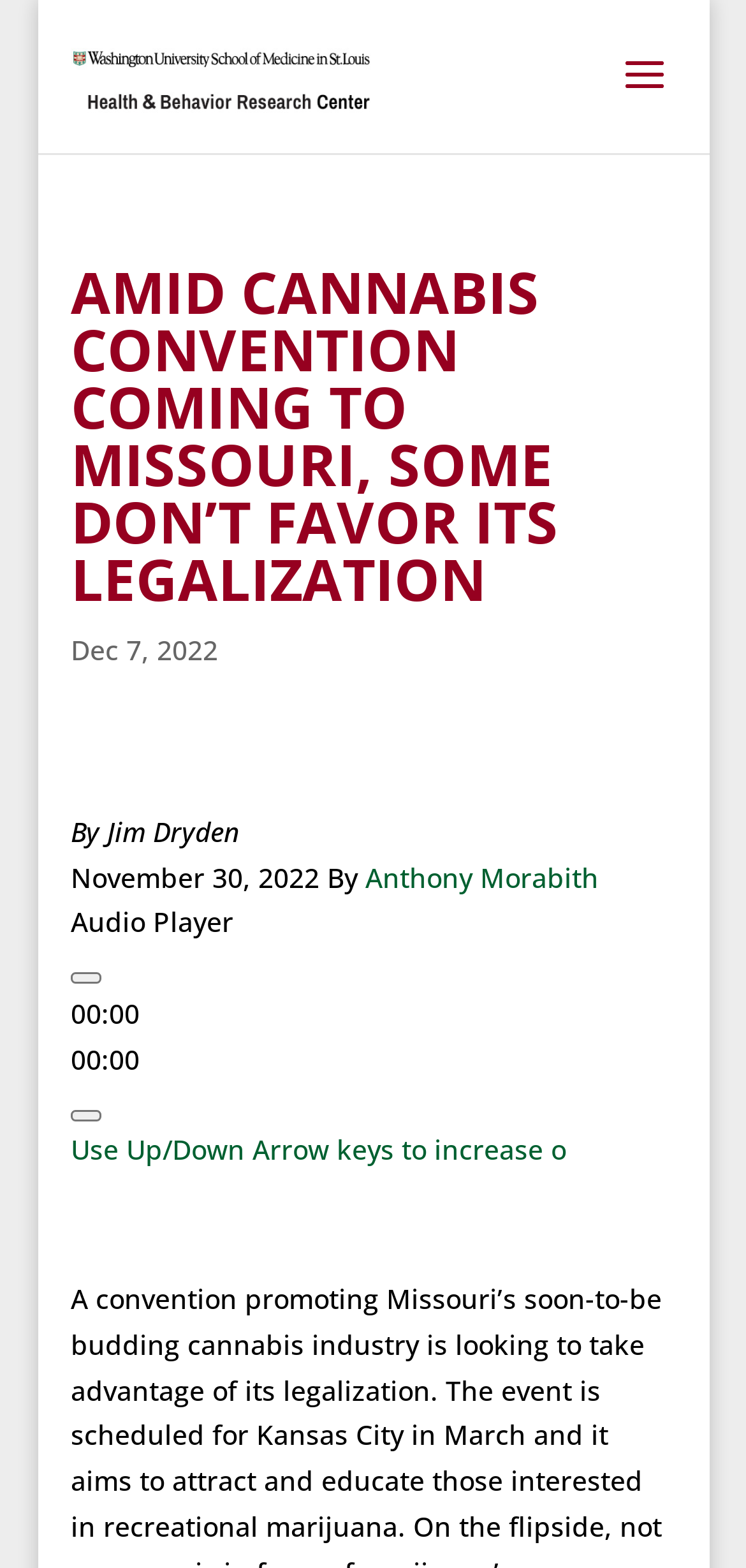Provide a single word or phrase to answer the given question: 
Is there an audio player on the page?

Yes